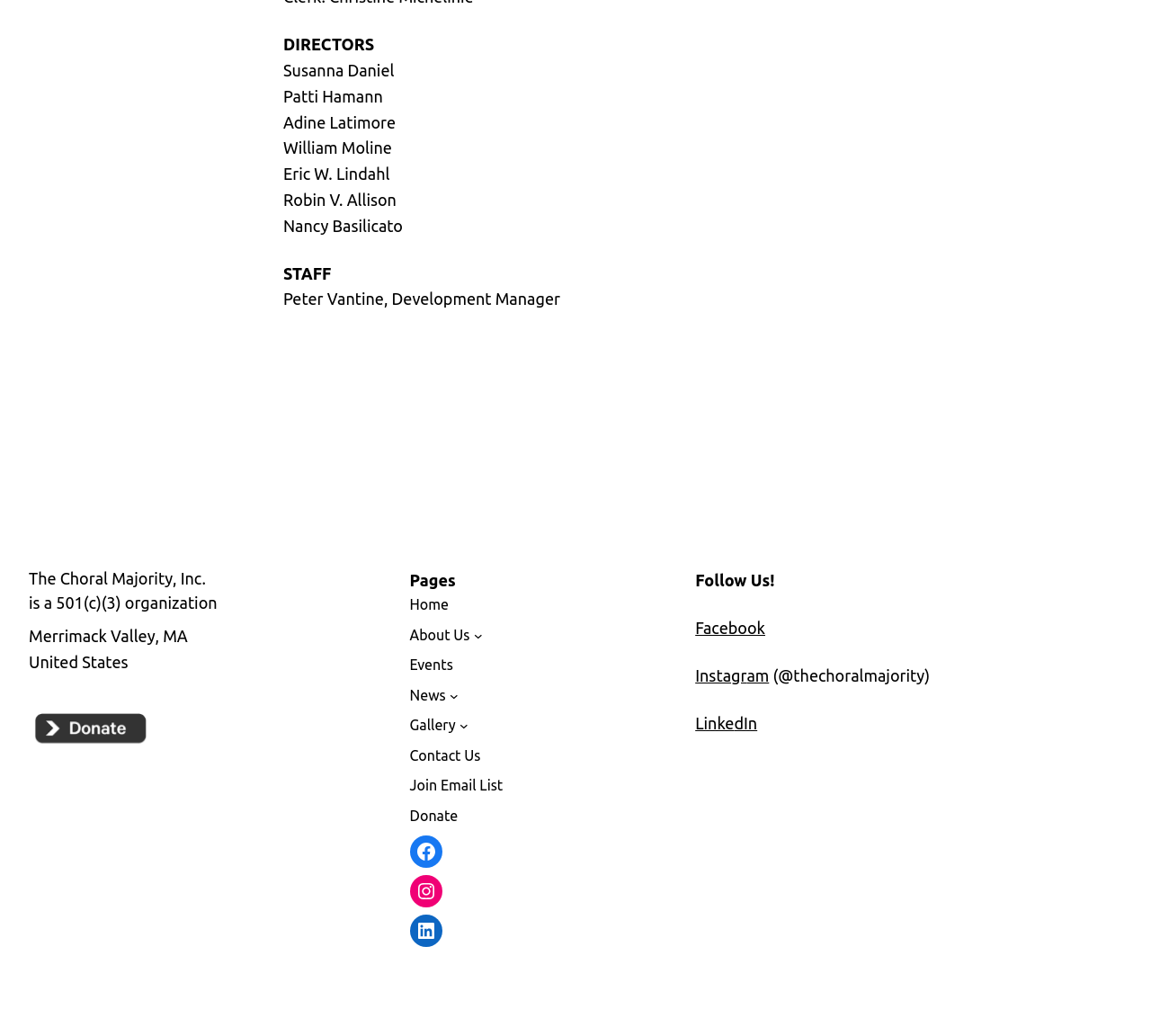What is the last menu item in the navigation menu?
Refer to the image and give a detailed answer to the query.

I found this information by looking at the navigation menu, and the last item listed is 'LinkedIn'.